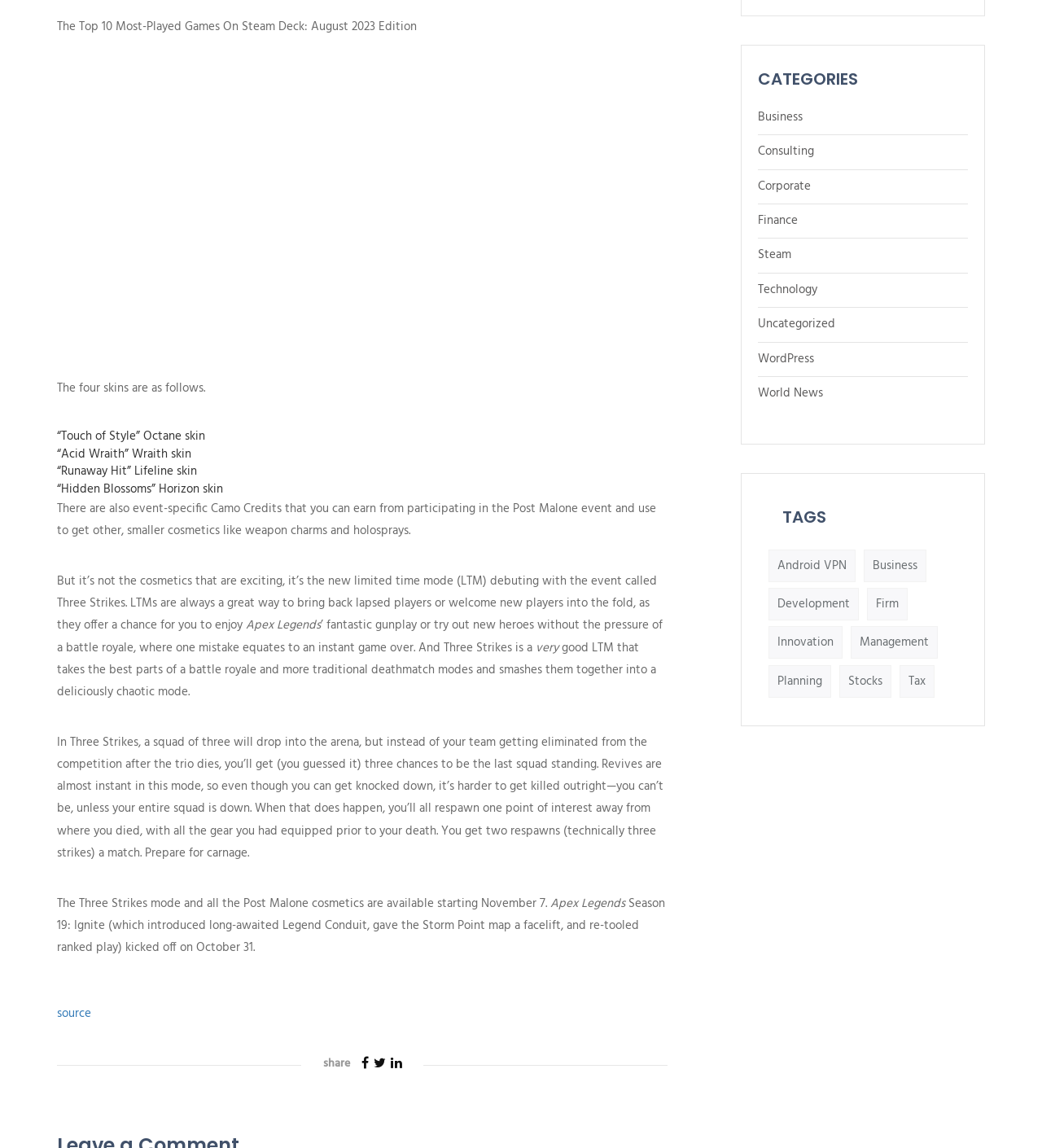Please answer the following query using a single word or phrase: 
What is the category of the article under which 'Steam' is listed?

CATEGORIES